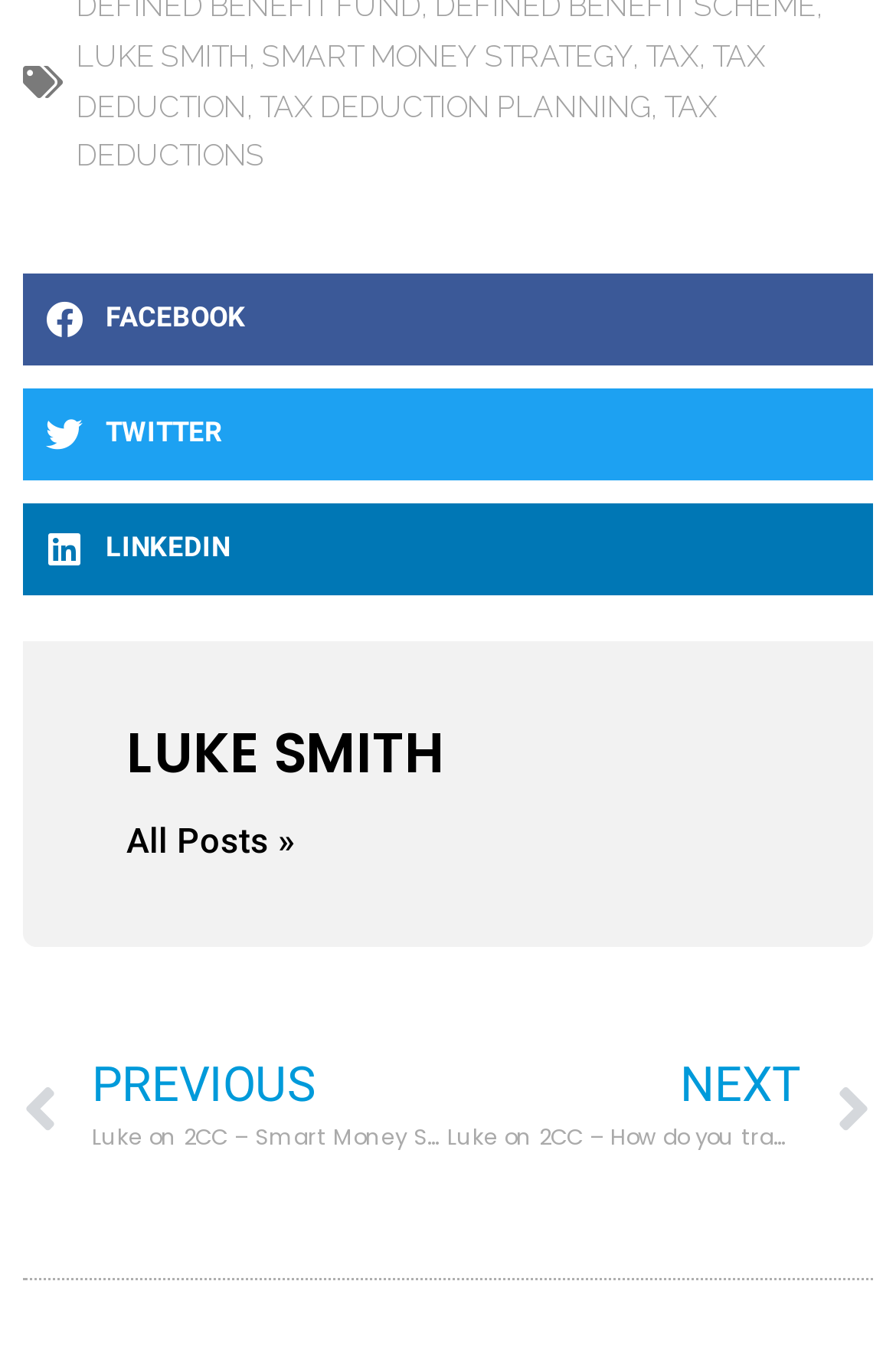Find the bounding box coordinates of the clickable area required to complete the following action: "View all posts".

[0.141, 0.605, 0.328, 0.631]